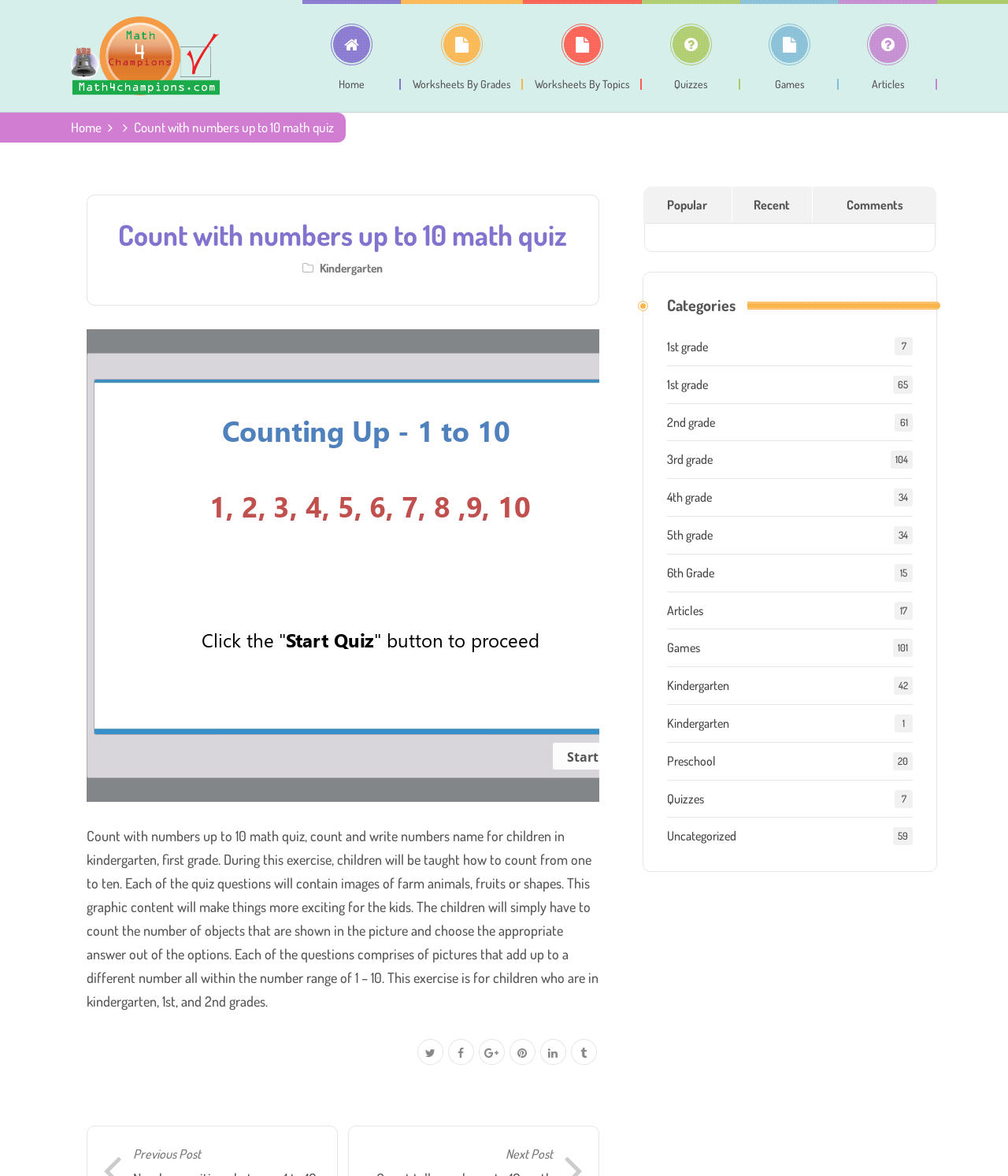Determine the bounding box coordinates of the UI element that matches the following description: "4th grade". The coordinates should be four float numbers between 0 and 1 in the format [left, top, right, bottom].

[0.662, 0.416, 0.706, 0.429]